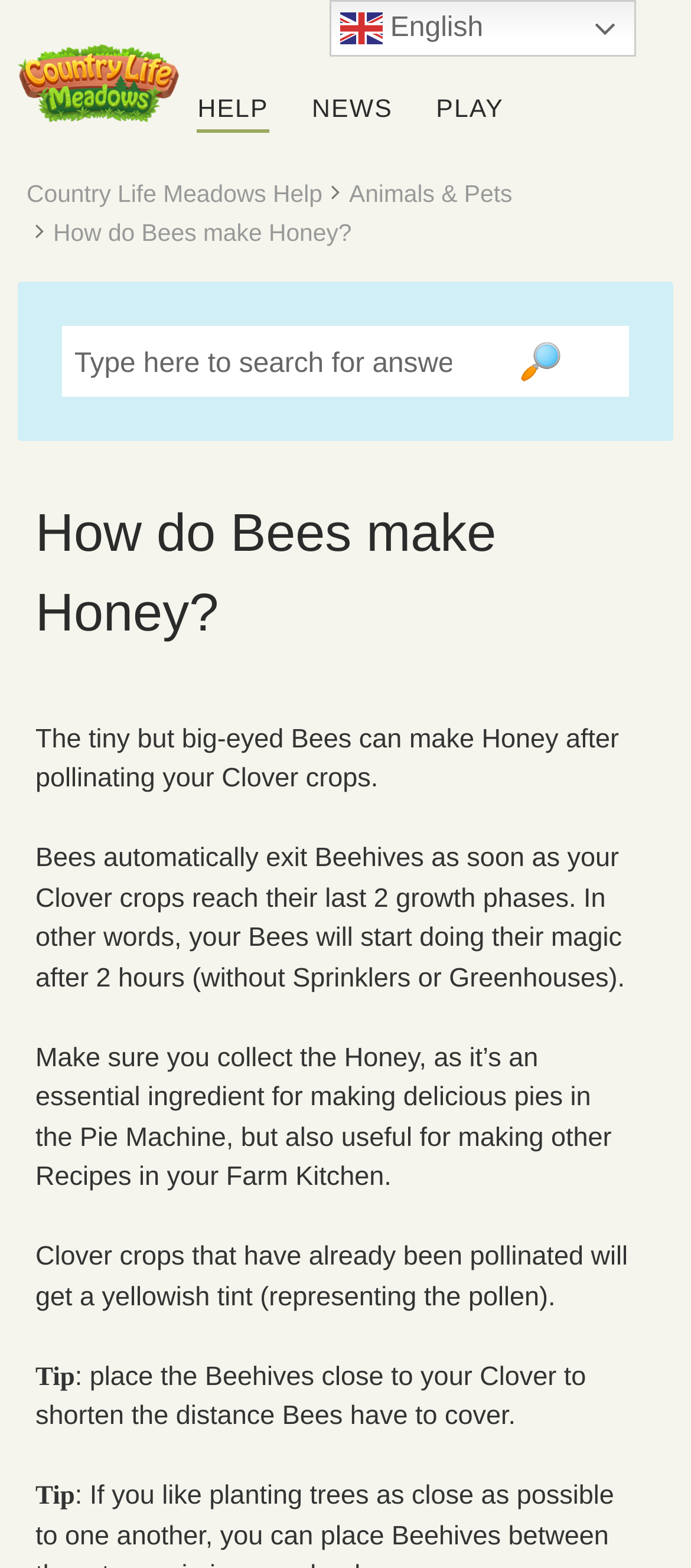Your task is to extract the text of the main heading from the webpage.

How do Bees make Honey?